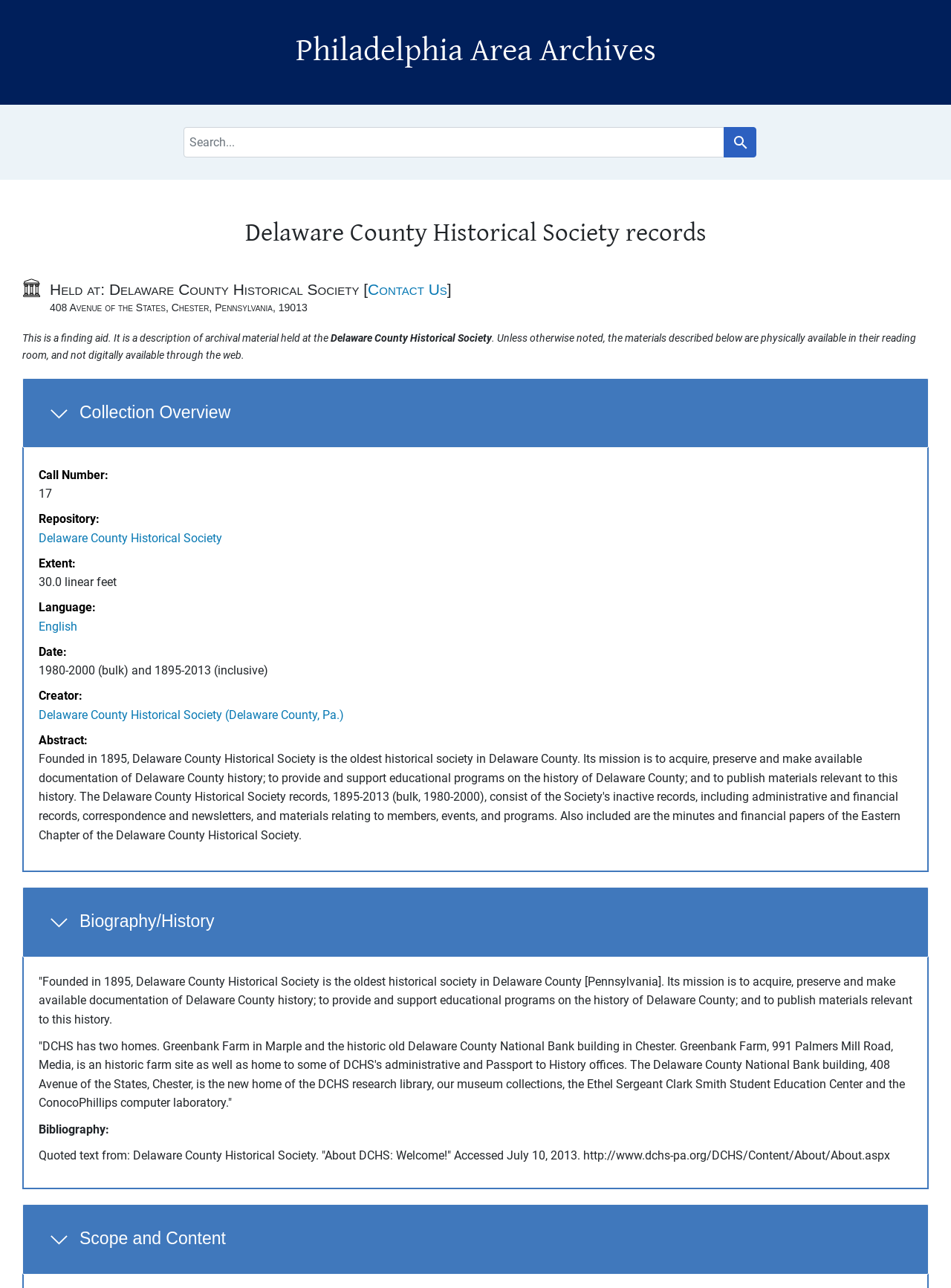Please identify the bounding box coordinates of the region to click in order to complete the given instruction: "Expand Biography/History". The coordinates should be four float numbers between 0 and 1, i.e., [left, top, right, bottom].

[0.023, 0.689, 0.977, 0.743]